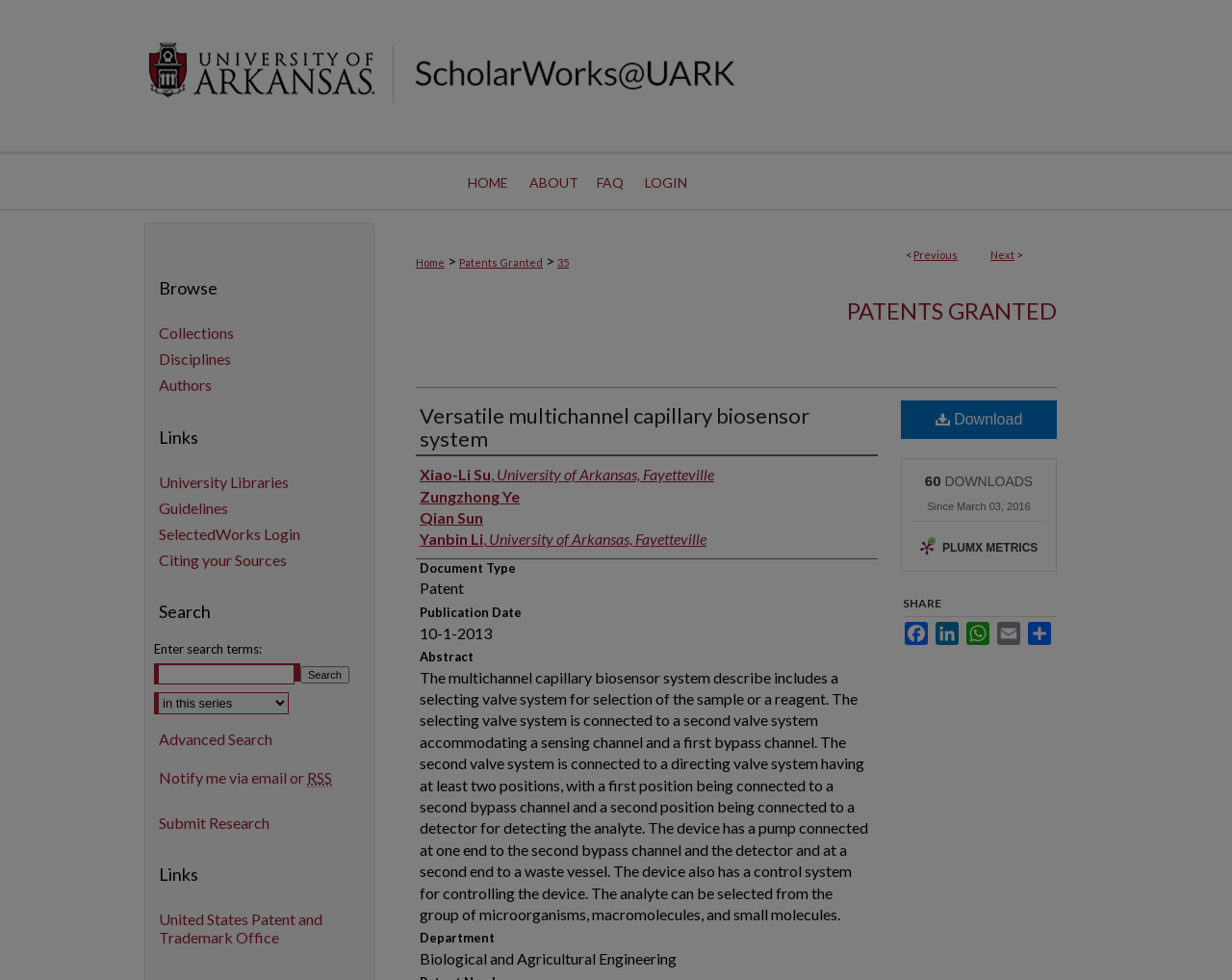Construct a comprehensive description capturing every detail on the webpage.

The webpage is about a patent for a "Versatile multichannel capillary biosensor system" invented by Xiao-Li Su, Zungzhong Ye, and others. At the top of the page, there is a navigation menu with links to "LOGIN", "FAQ", "ABOUT", and "HOME". Below this menu, there is a breadcrumb navigation with links to "Home", "Patents Granted", and "35".

The main content of the page is divided into several sections. The first section displays the title of the patent, "Versatile multichannel capillary biosensor system", and the names of the inventors. Below this, there is a section with links to "PATENTS GRANTED" and a static text "The multichannel capillary biosensor system describe includes a selecting valve system for selection of the sample or a reagent...".

The next section displays information about the patent, including the document type, publication date, and abstract. The abstract is a lengthy text that describes the biosensor system. Below this, there are sections for the department, "Biological and Agricultural Engineering", and a link to download the patent document.

On the right side of the page, there are several links and buttons, including "SHARE" with links to social media platforms, "PLUMX METRICS" with an image, and "DOWNLOADS" with a static text "60" and a link to "Since March 03, 2016".

At the bottom of the page, there is a complementary section with links to "Browse", "Collections", "Disciplines", and "Authors". There is also a search bar with a label "Enter search terms:" and a button "Search". Below this, there are links to "University Libraries", "Guidelines", and "Citing your Sources".